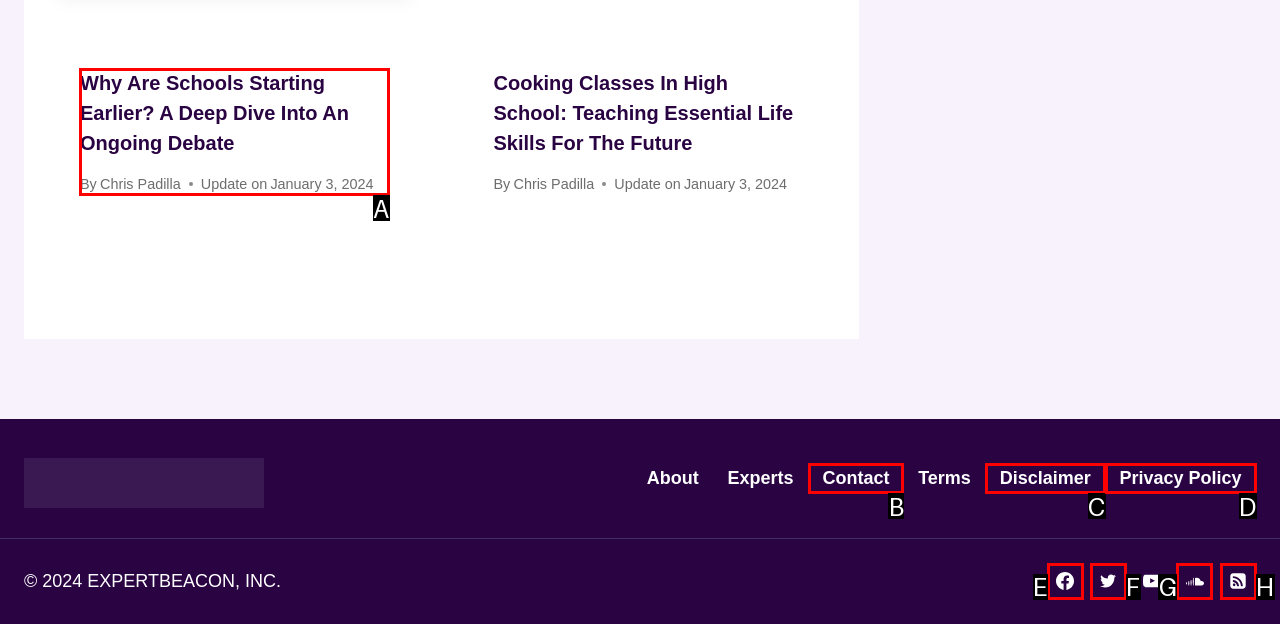Determine which HTML element to click to execute the following task: Read the article about schools starting earlier Answer with the letter of the selected option.

A